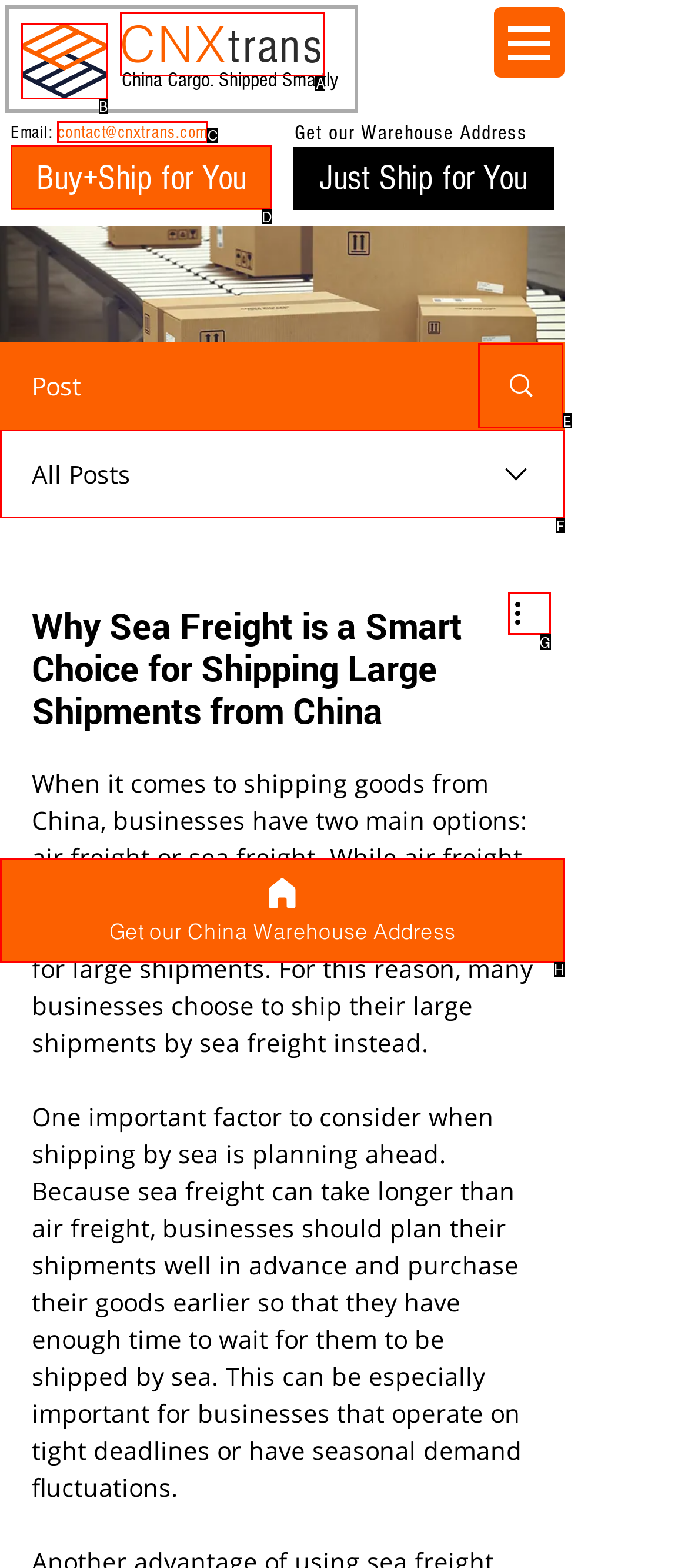Select the HTML element that fits the following description: Buy+Ship for You
Provide the letter of the matching option.

D